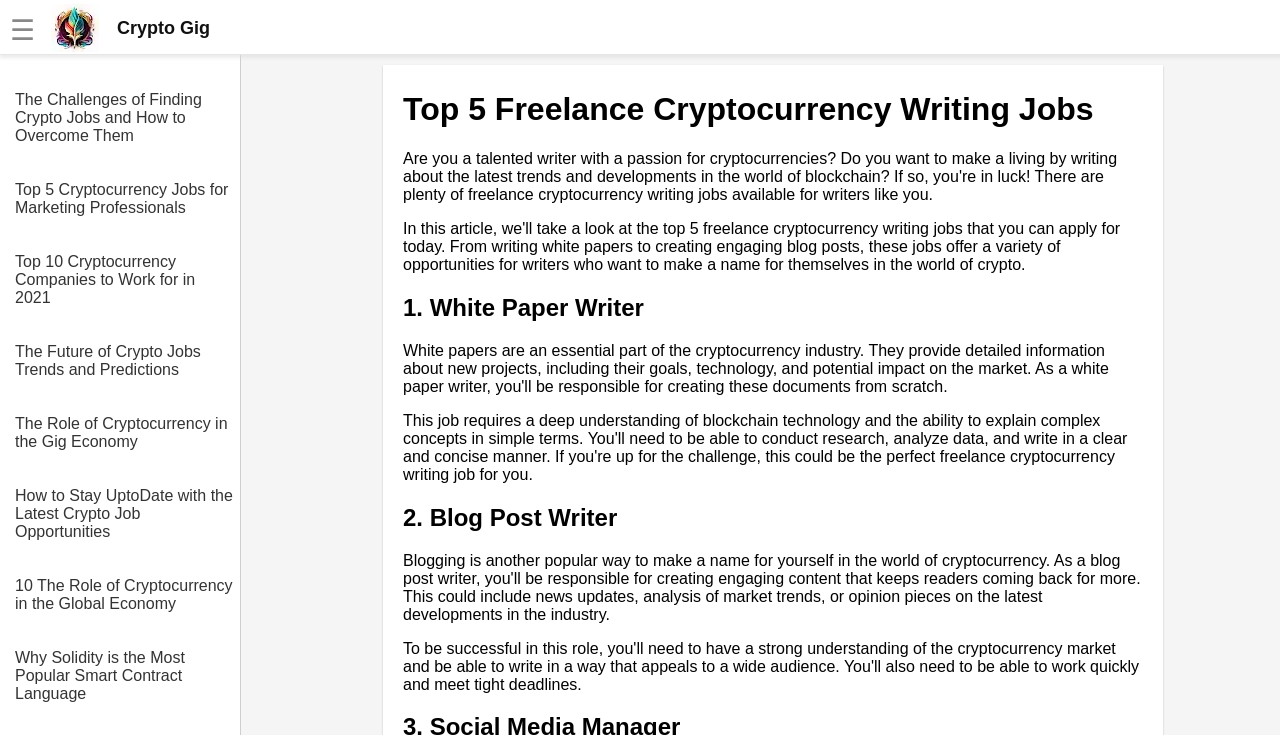What is the second freelance cryptocurrency writing job?
Answer the question with detailed information derived from the image.

The second freelance cryptocurrency writing job is 'Blog Post Writer' which is listed below the first job 'White Paper Writer' on the webpage.